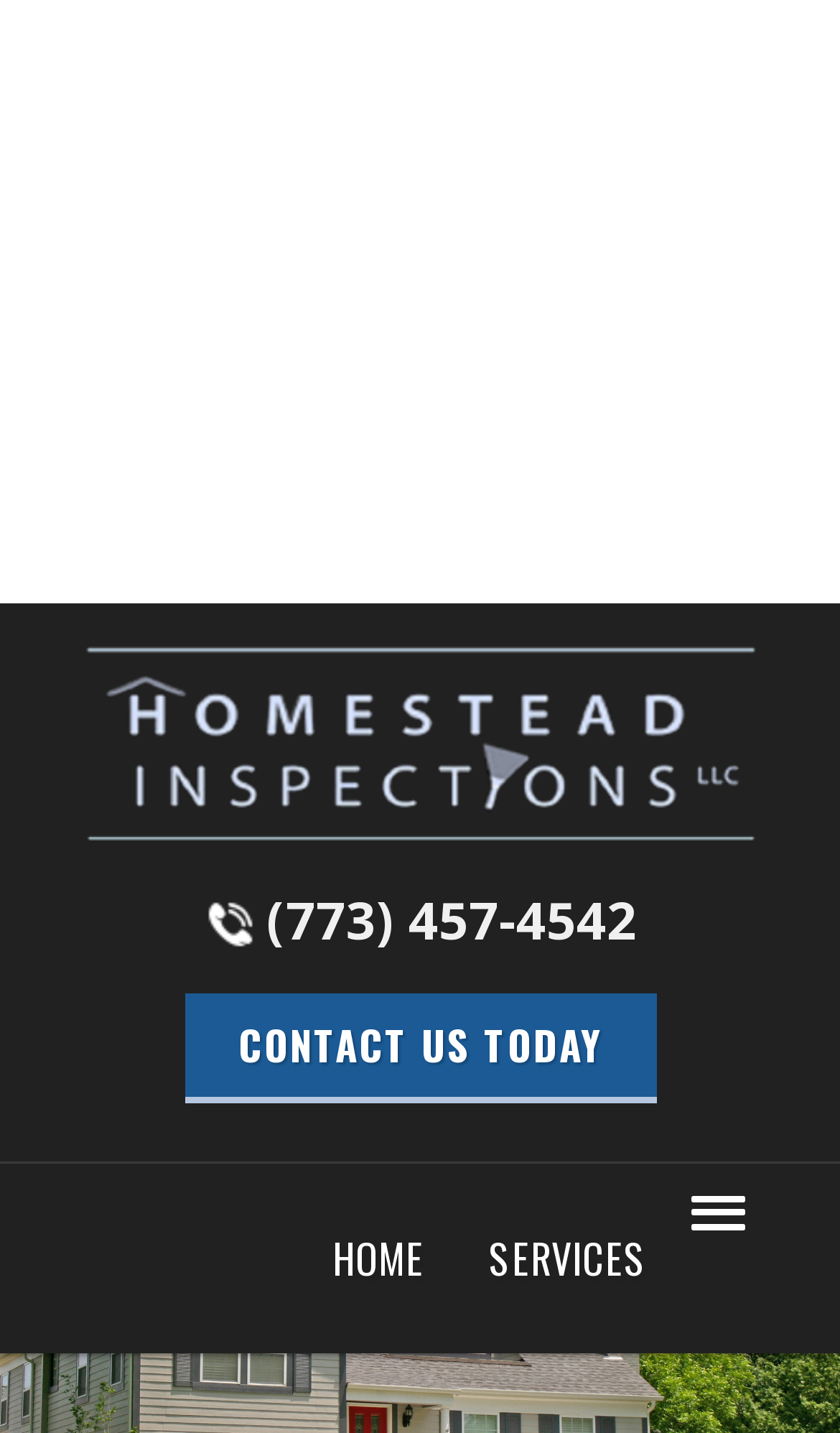Extract the bounding box coordinates for the UI element described by the text: "Home". The coordinates should be in the form of [left, top, right, bottom] with values between 0 and 1.

[0.37, 0.827, 0.531, 0.93]